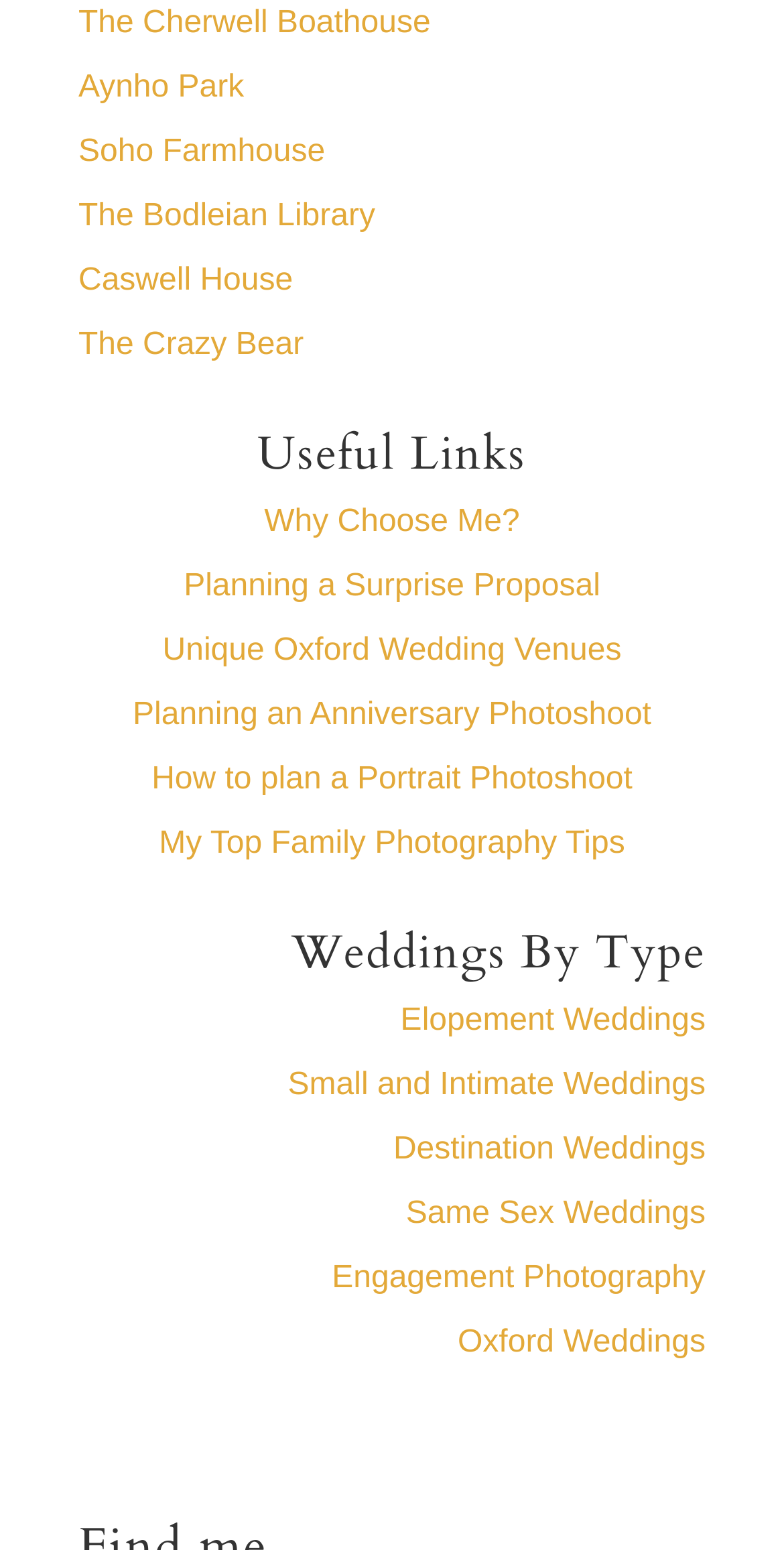How many types of weddings are listed under 'Weddings By Type'?
Using the image, provide a detailed and thorough answer to the question.

The 'Weddings By Type' section lists five types of weddings, including Elopement Weddings, Small and Intimate Weddings, Destination Weddings, Same Sex Weddings, and Oxford Weddings.